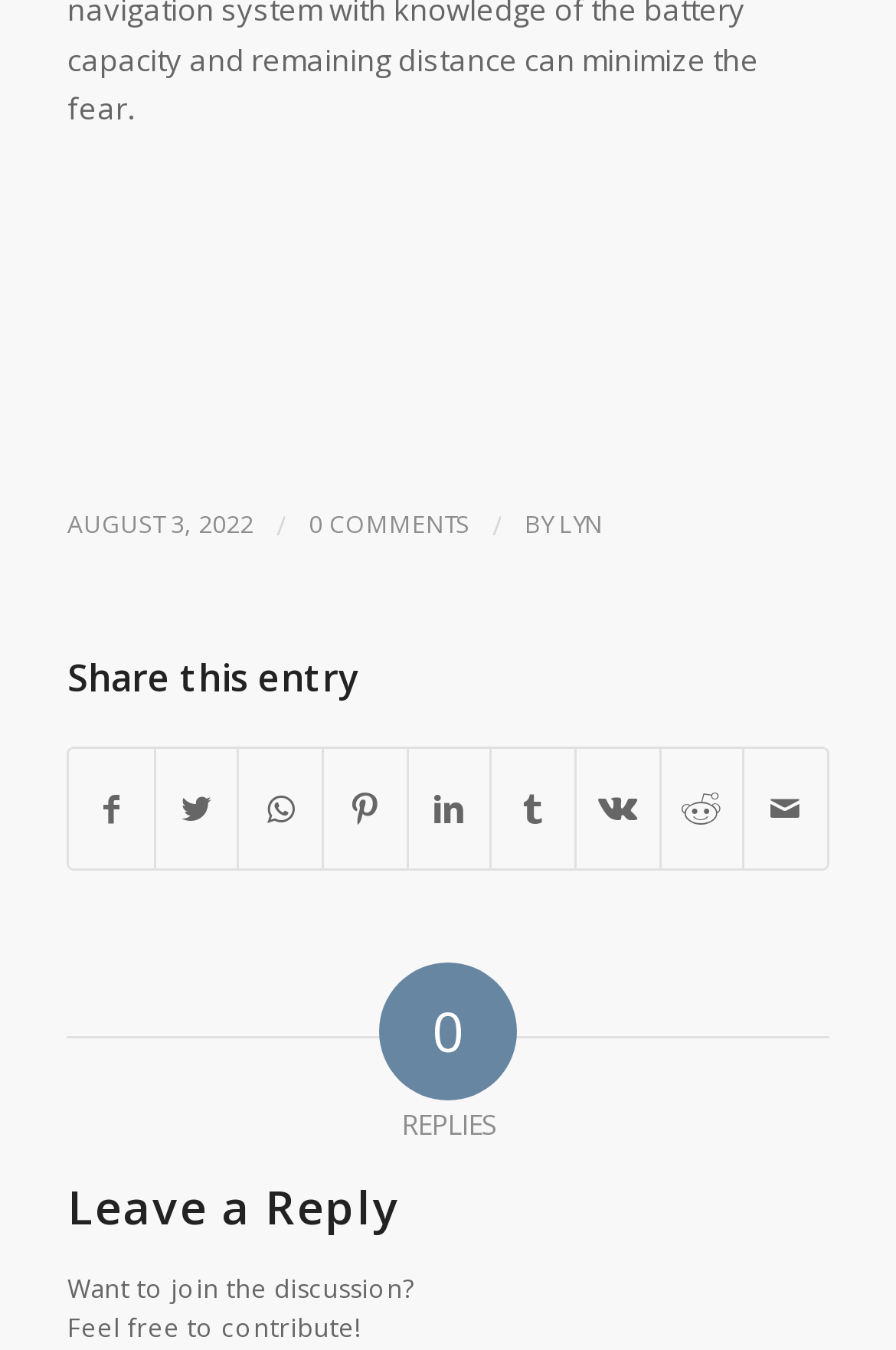Provide the bounding box coordinates in the format (top-left x, top-left y, bottom-right x, bottom-right y). All values are floating point numbers between 0 and 1. Determine the bounding box coordinate of the UI element described as: Share on LinkedIn

[0.456, 0.554, 0.547, 0.643]